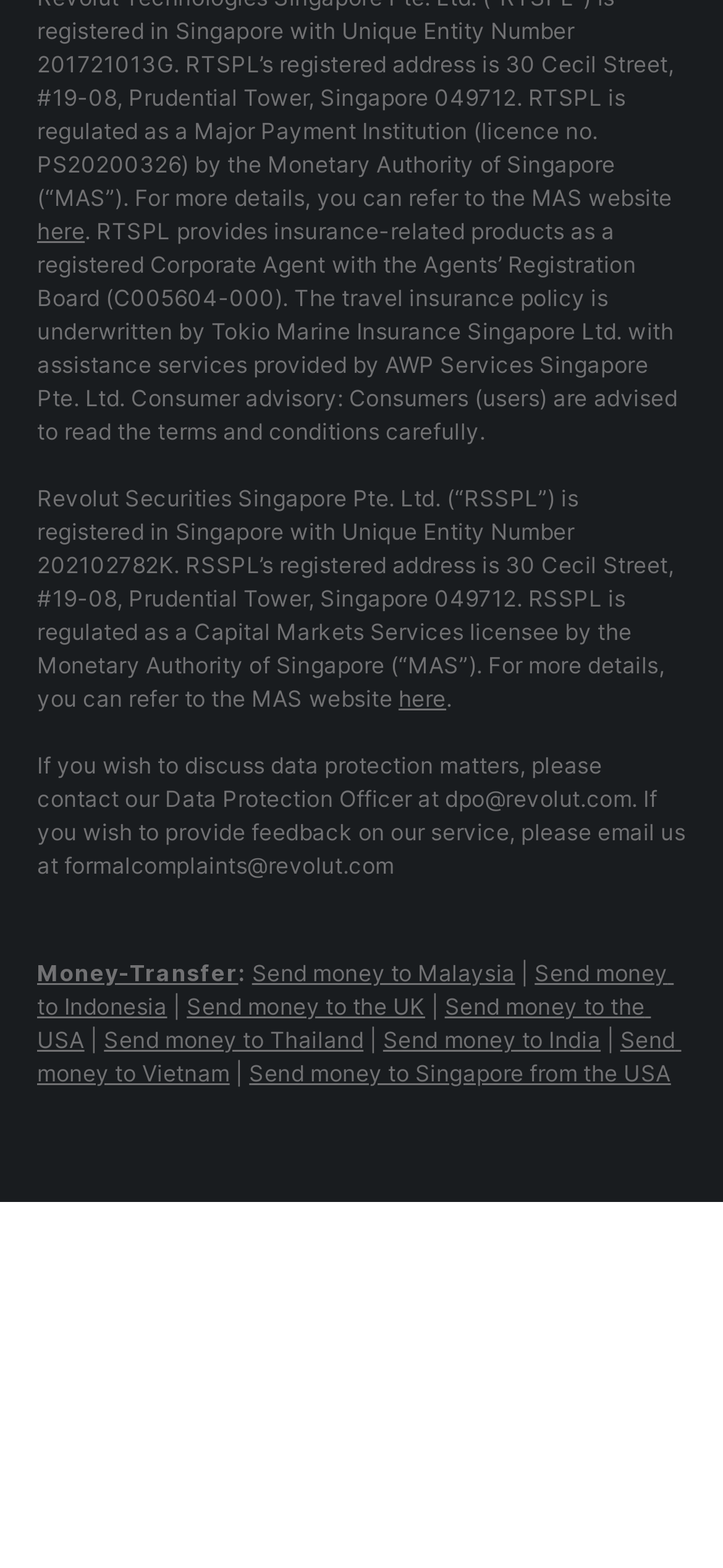How many countries can you send money to from this webpage?
Refer to the image and give a detailed answer to the question.

I counted the number of links that start with 'Send money to' and found 8 different countries, including Malaysia, Indonesia, the UK, the USA, Thailand, India, Vietnam, and Singapore from the USA.